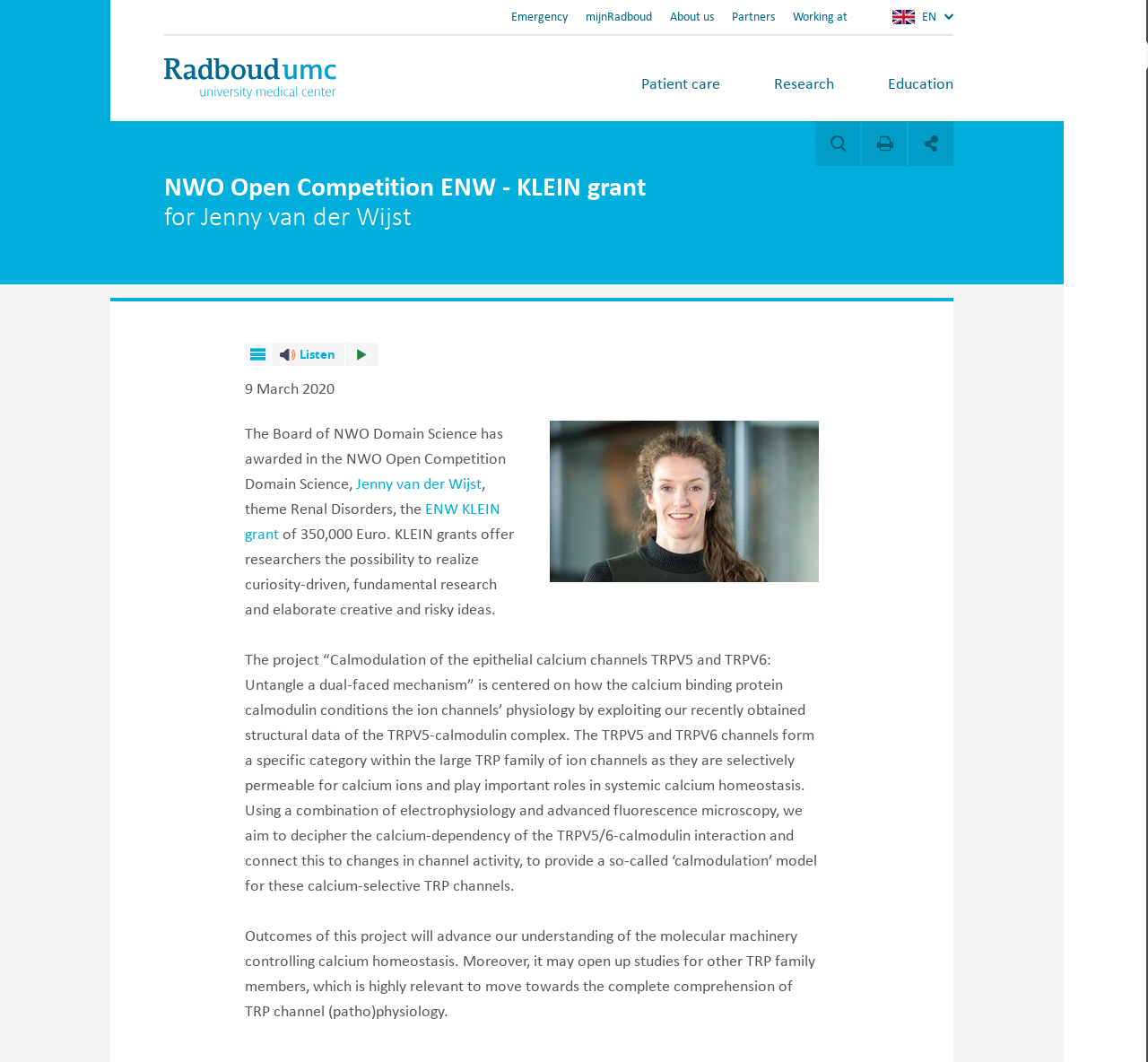Describe the entire webpage, focusing on both content and design.

The webpage appears to be a news article or a press release from Radboudumc, a medical center. At the top of the page, there are several links to different sections of the website, including "Emergency", "About us", "Partners", and "Working at". These links are positioned horizontally across the top of the page.

Below these links, there is a logo of Radboudumc, which is accompanied by a link to the Radboudumc homepage. To the right of the logo, there are three buttons: "Patient care", "Research", and "Education".

The main content of the page is a news article with the title "NWO Open Competition ENW - KLEIN grant for Jenny van der Wijst". The article is dated "9 March 2020" and is divided into several paragraphs. The text describes a research project led by Jenny van der Wijst, who has been awarded a grant of 350,000 Euro to study the calmodulation of epithelial calcium channels.

The article is accompanied by several buttons and links, including a "webReader menu" and a "ReadSpeaker webReader" button, which allow users to listen to the article being read aloud. There are also several static text elements, including a separator line that divides the article into sections.

At the bottom of the page, there is a link to an unknown destination, accompanied by an image. There is also a button to close the Radboudumc account.

Overall, the webpage appears to be a news article or press release from Radboudumc, with a focus on research and education.